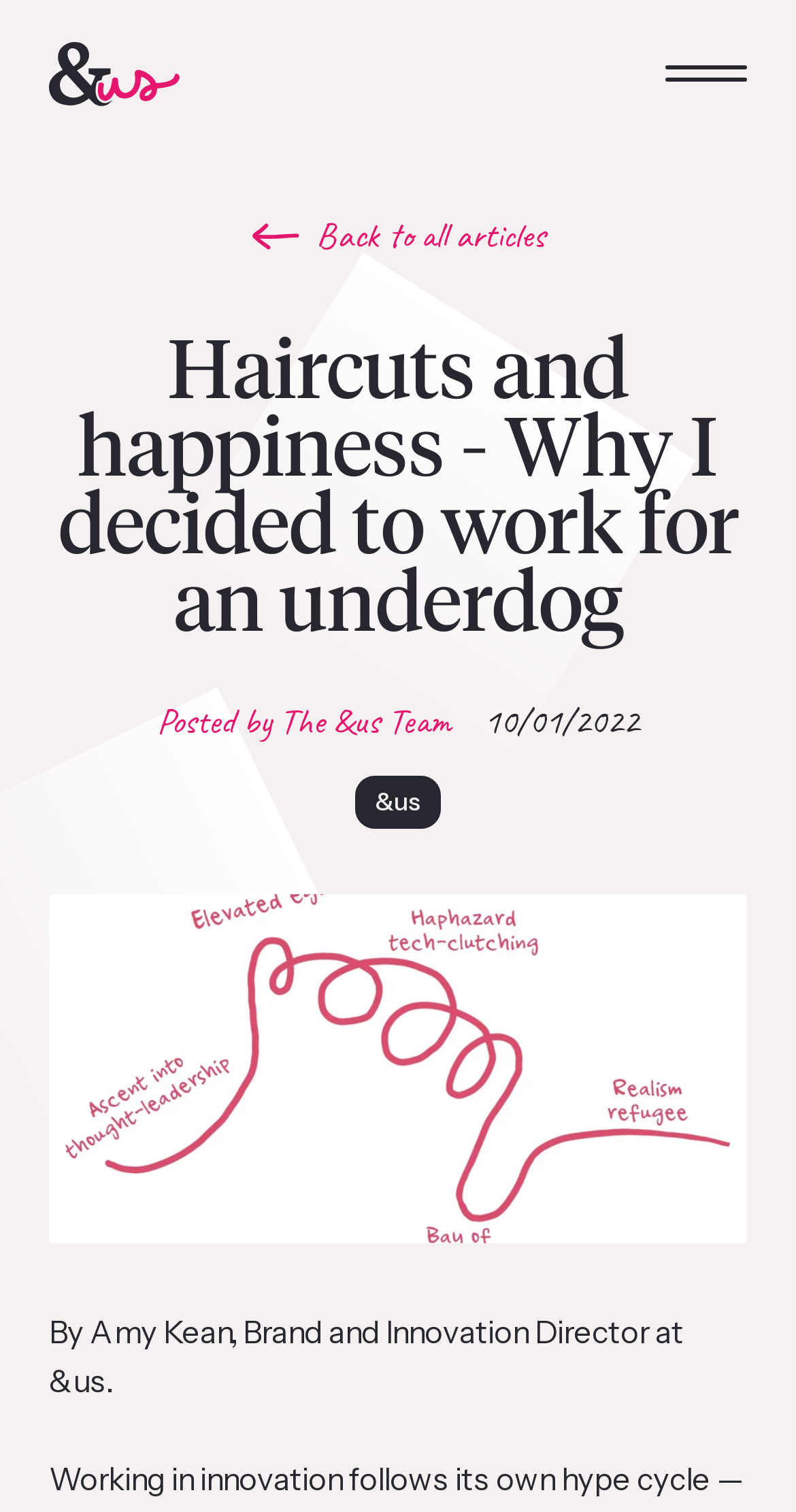Please determine the bounding box coordinates of the area that needs to be clicked to complete this task: 'Go to the first post'. The coordinates must be four float numbers between 0 and 1, formatted as [left, top, right, bottom].

None